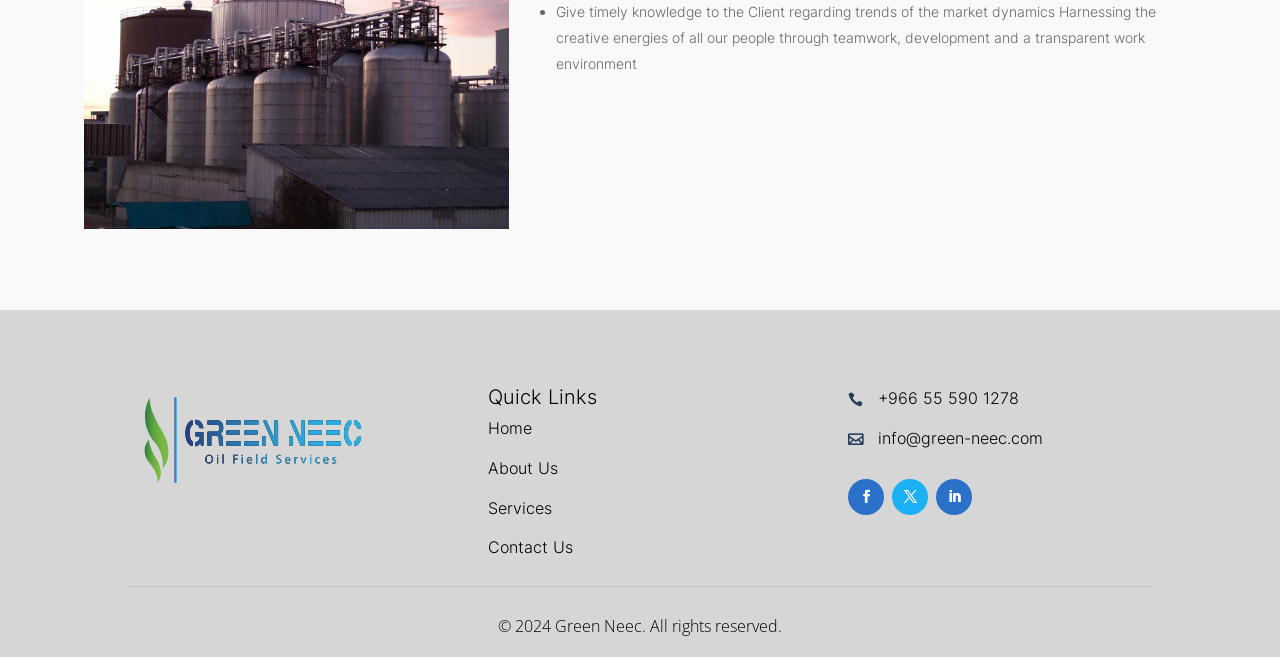Please find the bounding box coordinates of the element that must be clicked to perform the given instruction: "Click on About Us". The coordinates should be four float numbers from 0 to 1, i.e., [left, top, right, bottom].

[0.381, 0.697, 0.436, 0.727]